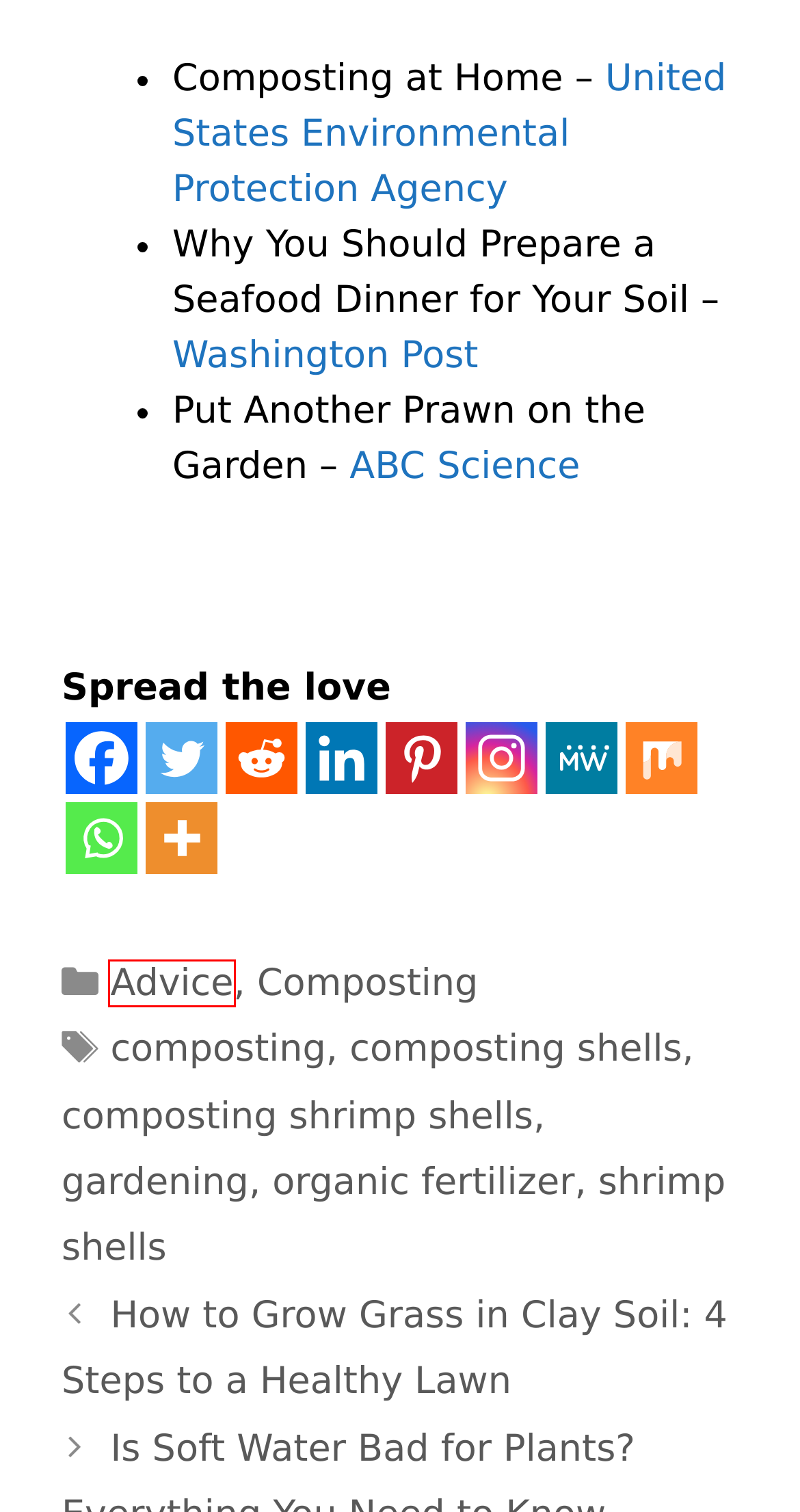You have a screenshot of a webpage with a red bounding box highlighting a UI element. Your task is to select the best webpage description that corresponds to the new webpage after clicking the element. Here are the descriptions:
A. How to Grow Grass in Clay Soil: 4 Steps to a Healthy Lawn
B. Composting At Home | US EPA
C. Advice | SuaveYards.com
D. shrimp shells | SuaveYards.com
E. organic fertilizer | SuaveYards.com
F. gardening | SuaveYards.com
G. Composting | SuaveYards.com
H. composting shrimp shells | SuaveYards.com

C